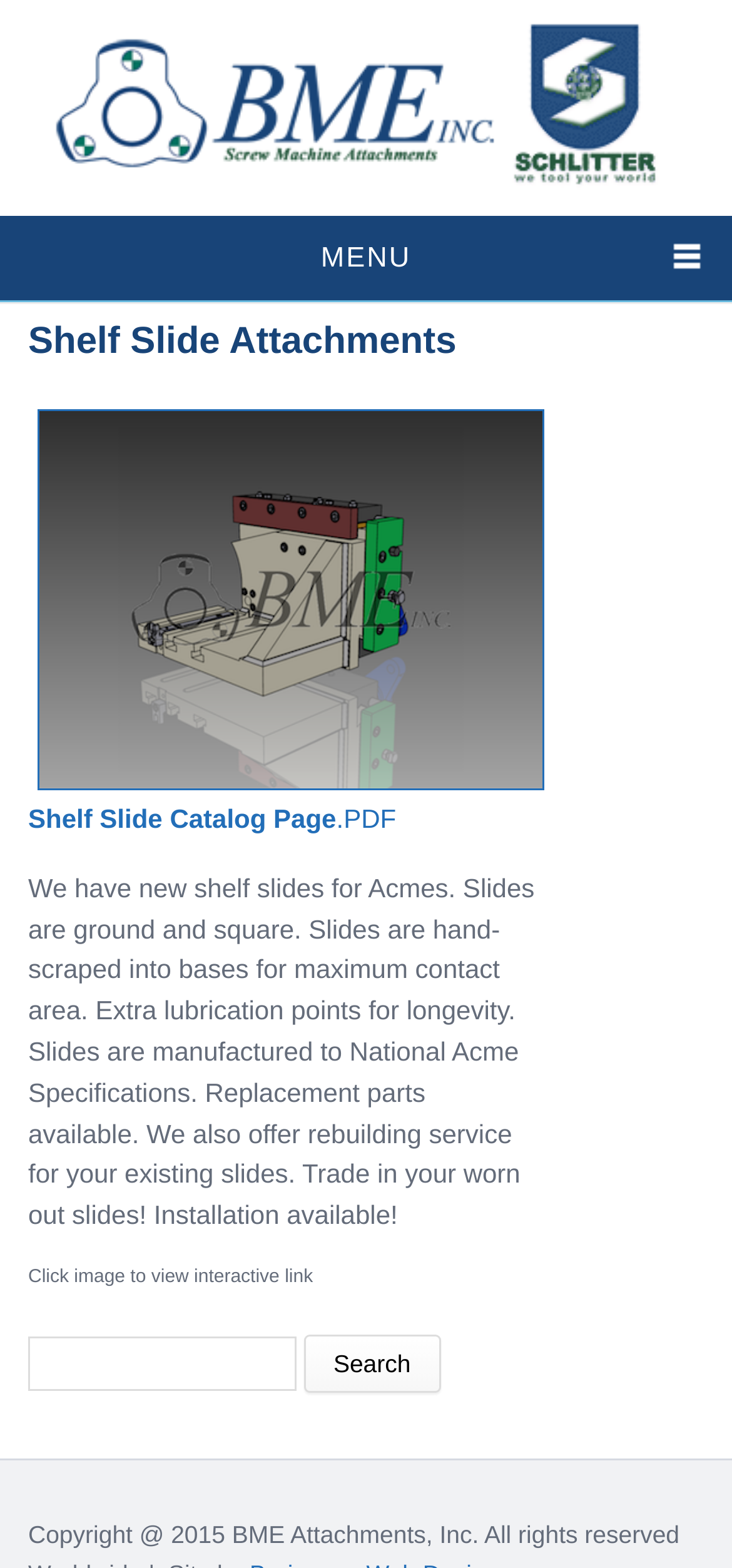Is there an option to view a 3D model of the shelf slides?
Using the information from the image, provide a comprehensive answer to the question.

The option to view a 3D model of the shelf slides can be determined by examining the image on the webpage, which has a caption 'Click Image to View 3D Model'. This indicates that users can click on the image to view a 3D model of the shelf slides.